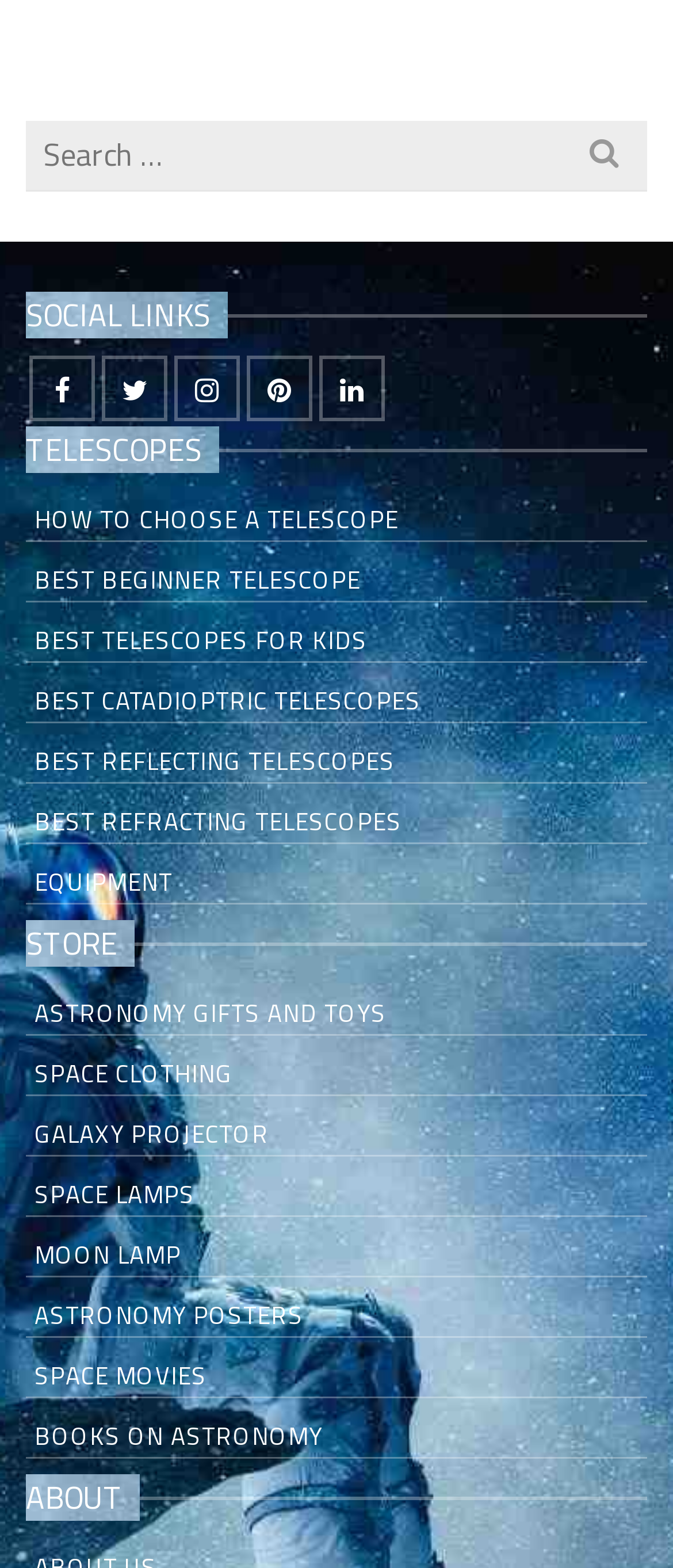Show the bounding box coordinates of the element that should be clicked to complete the task: "Search for something".

[0.038, 0.077, 0.962, 0.121]